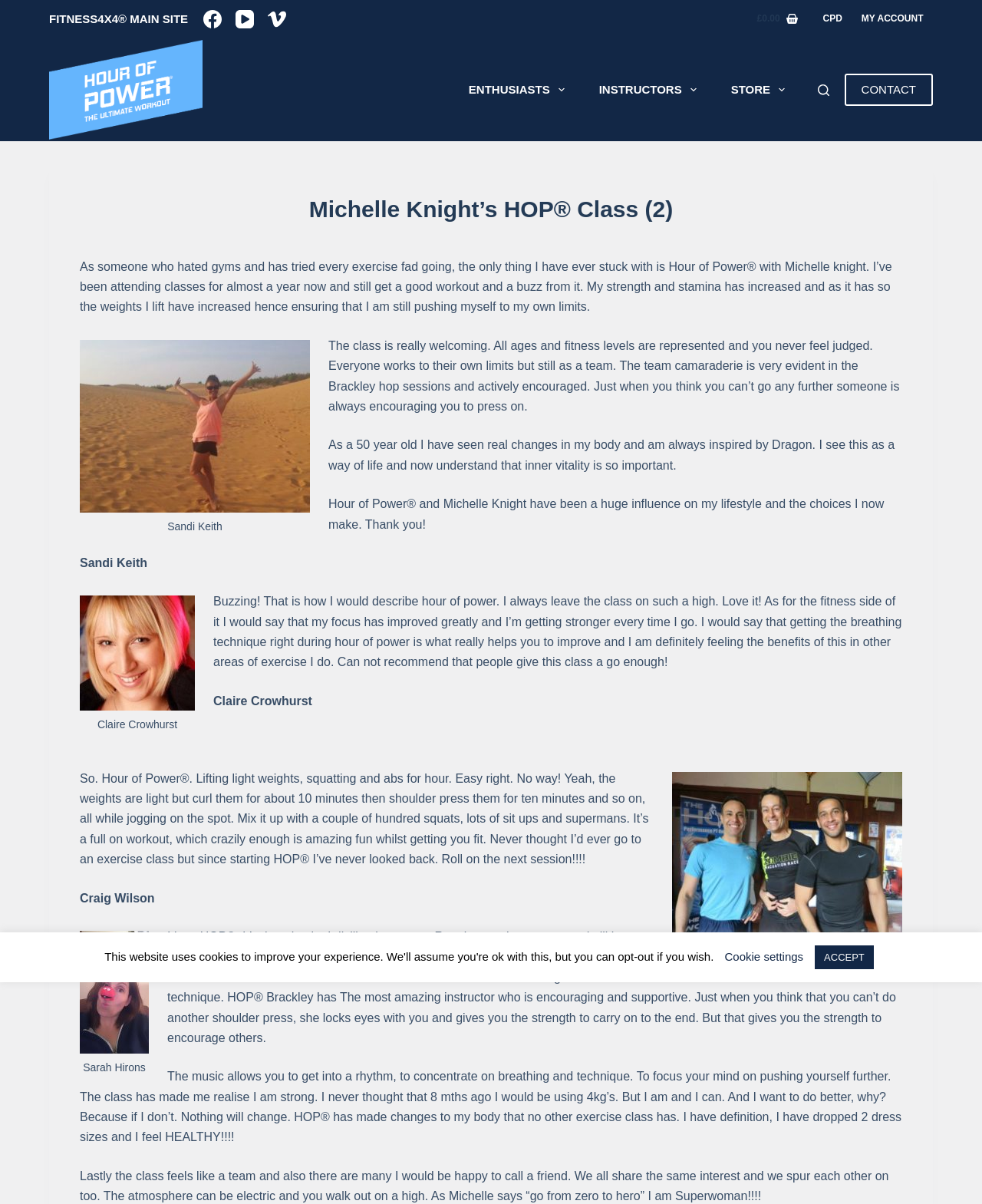Answer the question below using just one word or a short phrase: 
What is the name of the fitness class?

Hour of Power